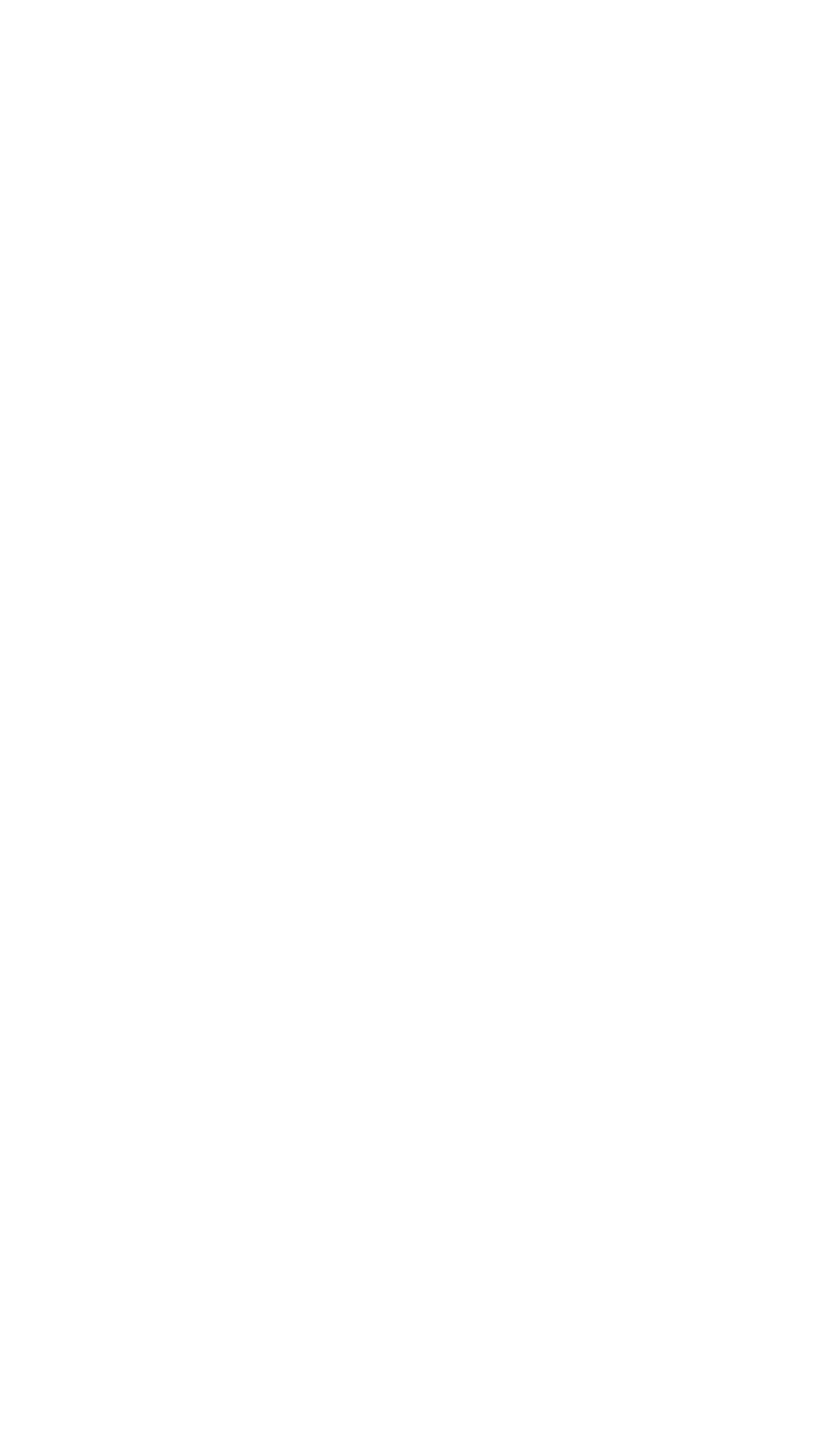Please specify the bounding box coordinates of the element that should be clicked to execute the given instruction: 'follow us on Linkedin'. Ensure the coordinates are four float numbers between 0 and 1, expressed as [left, top, right, bottom].

[0.418, 0.932, 0.582, 0.961]